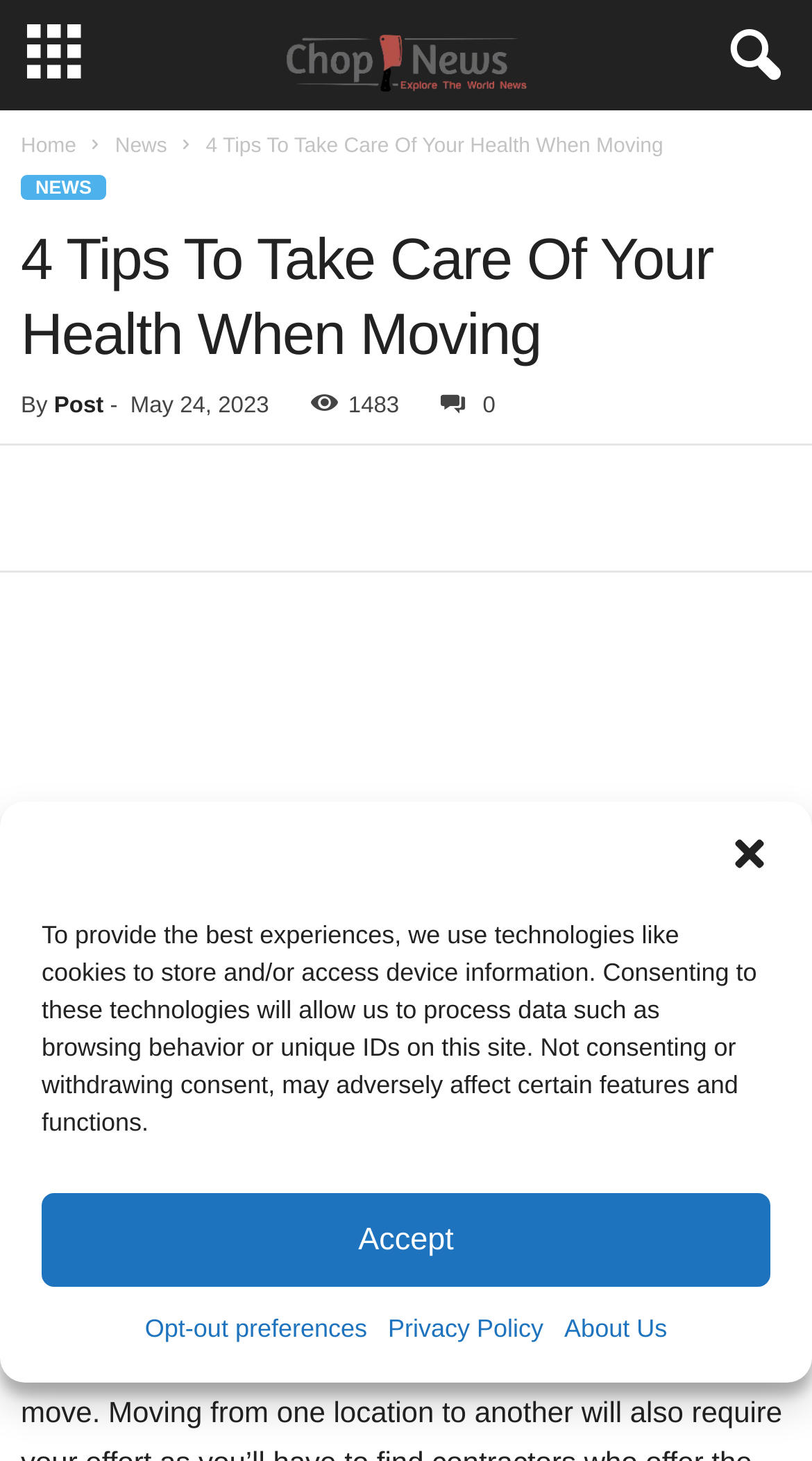Determine the bounding box for the UI element as described: "Privacy Policy". The coordinates should be represented as four float numbers between 0 and 1, formatted as [left, top, right, bottom].

[0.478, 0.895, 0.669, 0.925]